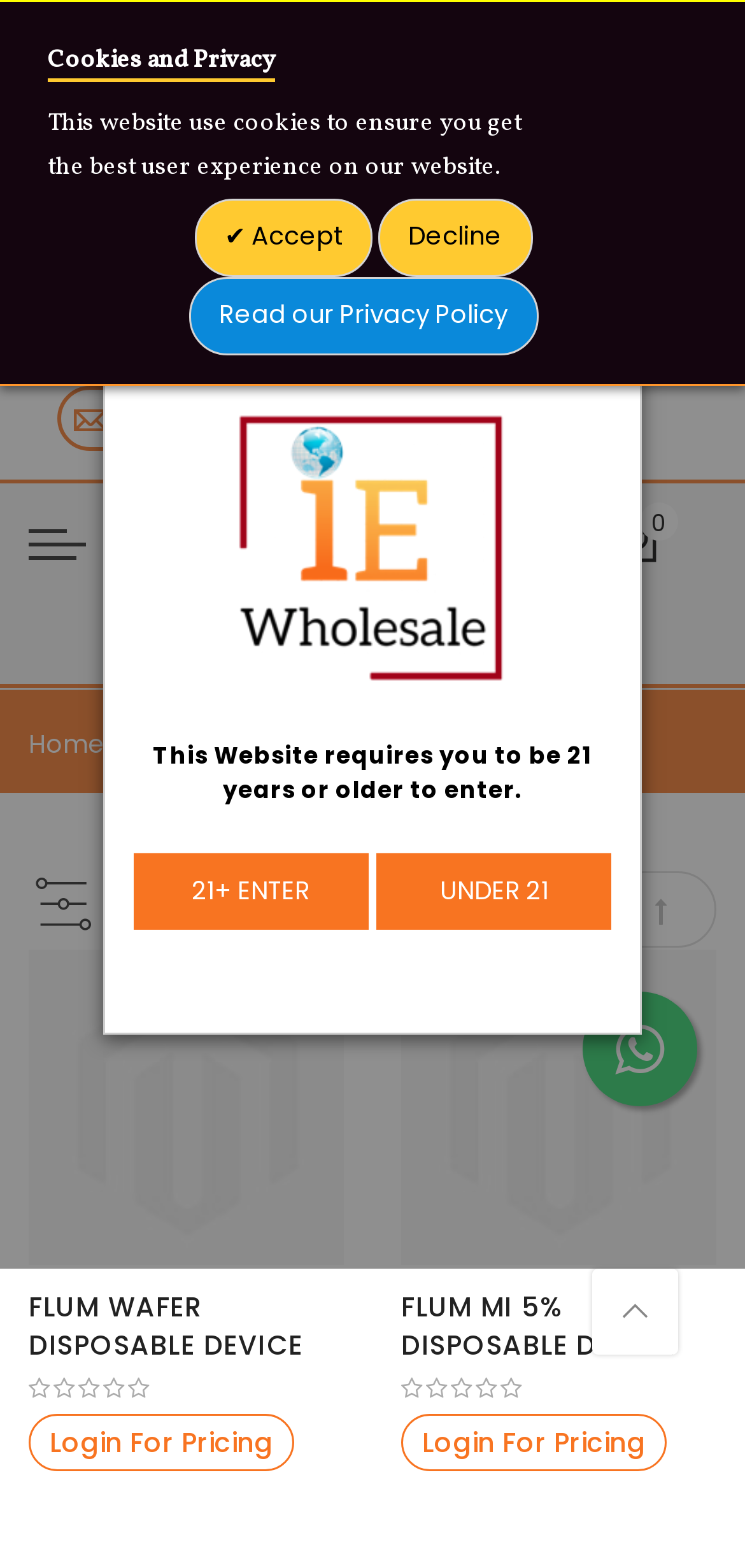What is the email address of the wholesale distributor?
Please answer the question with as much detail and depth as you can.

I found the email address on the top section of the page, next to the phone number, which is info@iewholesale.online.